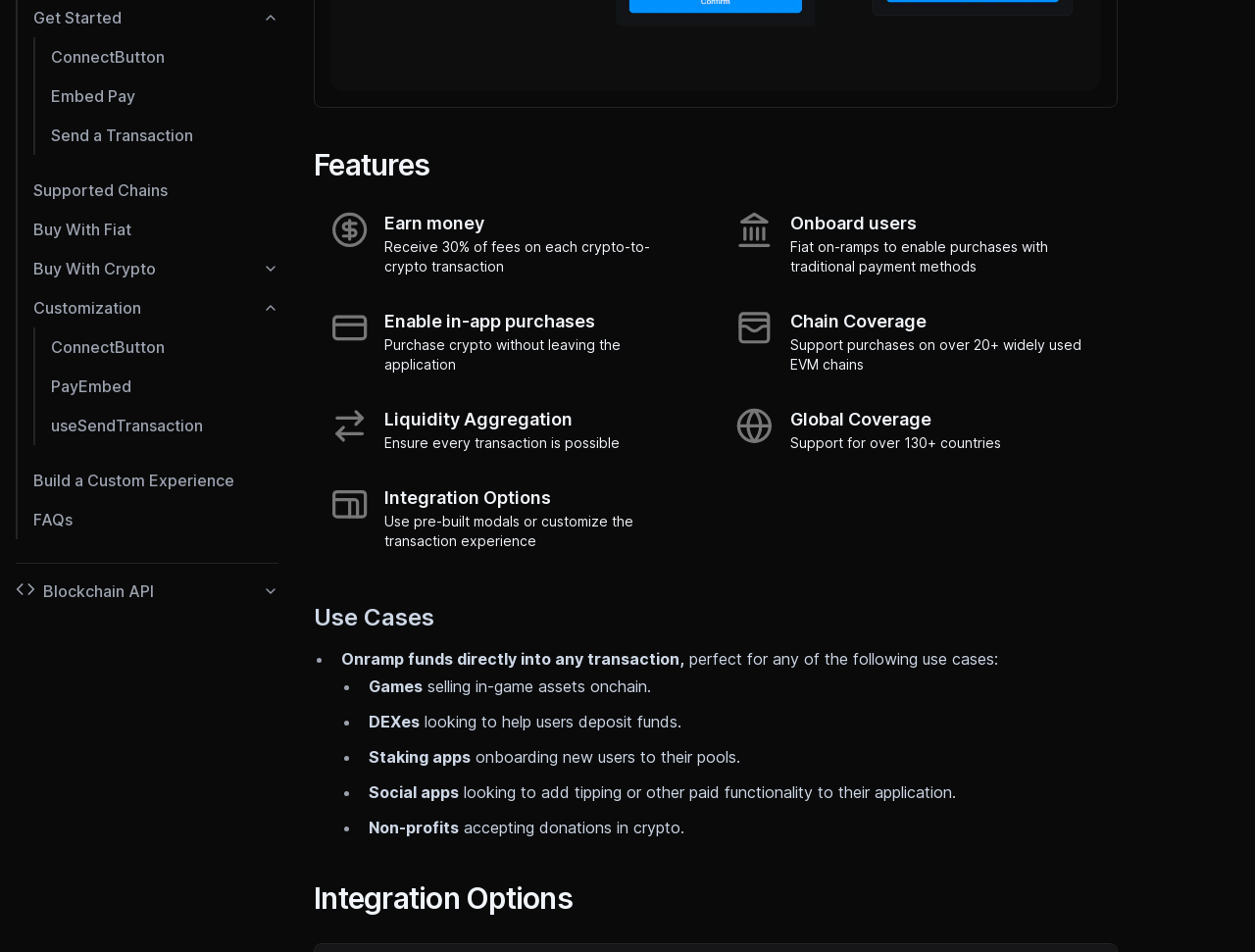Given the description of the UI element: "useSendTransaction", predict the bounding box coordinates in the form of [left, top, right, bottom], with each value being a float between 0 and 1.

[0.041, 0.426, 0.222, 0.468]